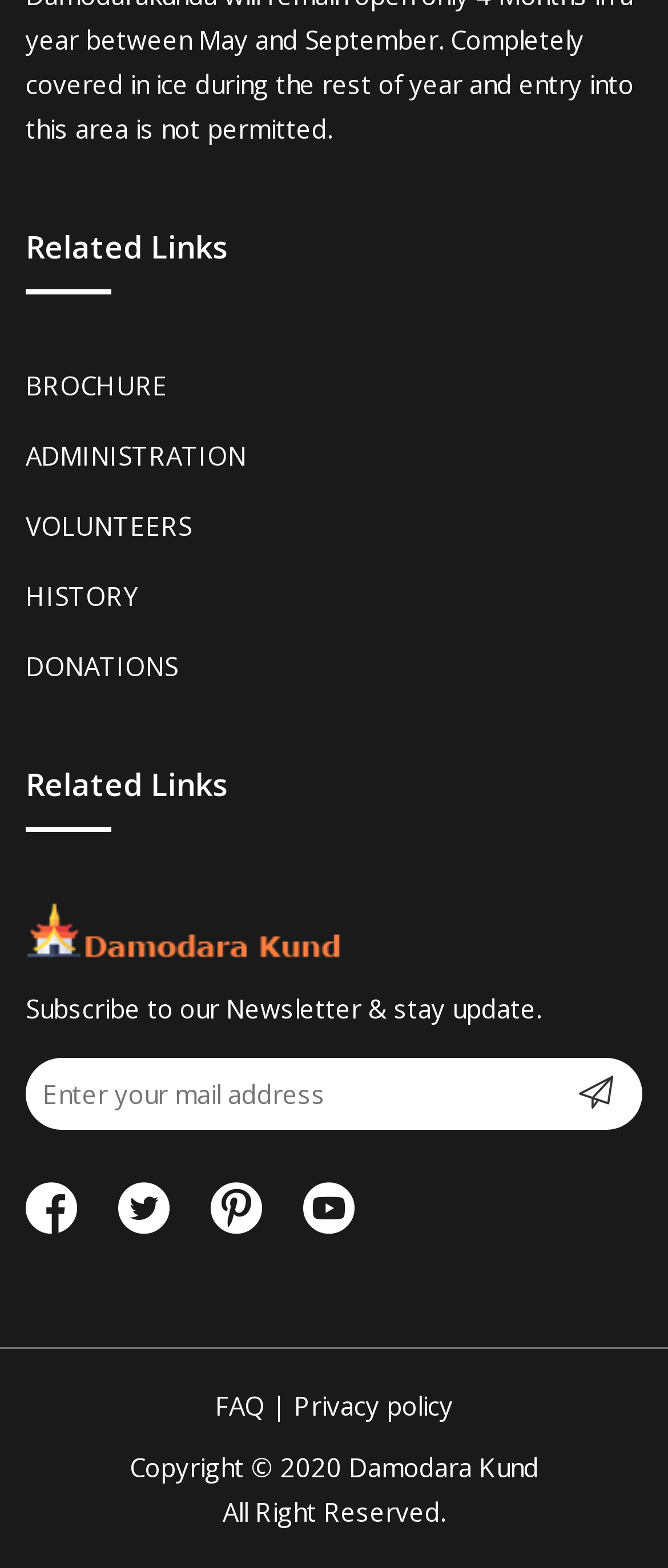What is the last link at the bottom of the page?
Answer the question based on the image using a single word or a brief phrase.

FAQ | Privacy policy